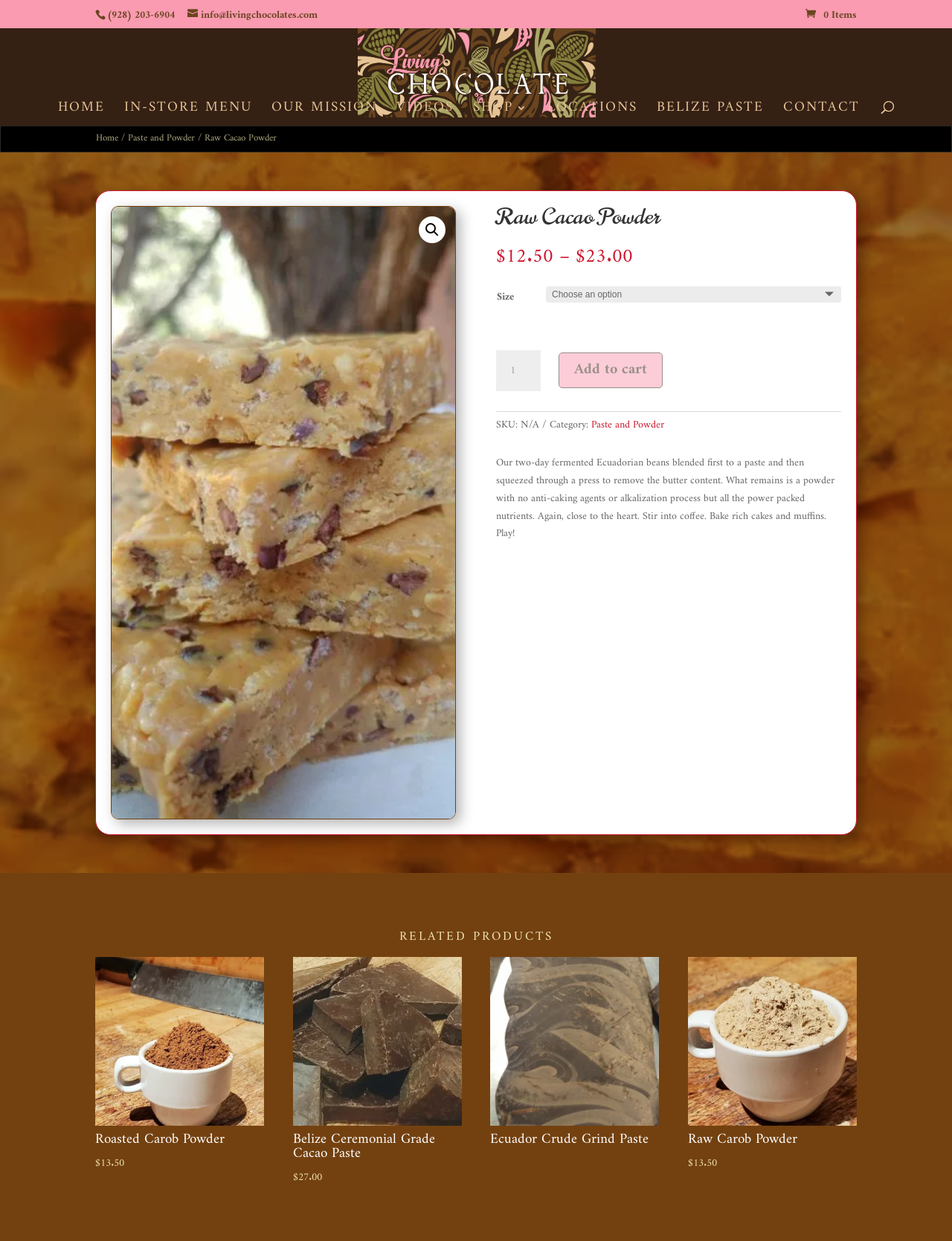Determine the bounding box coordinates of the region to click in order to accomplish the following instruction: "Change product quantity". Provide the coordinates as four float numbers between 0 and 1, specifically [left, top, right, bottom].

[0.521, 0.282, 0.568, 0.315]